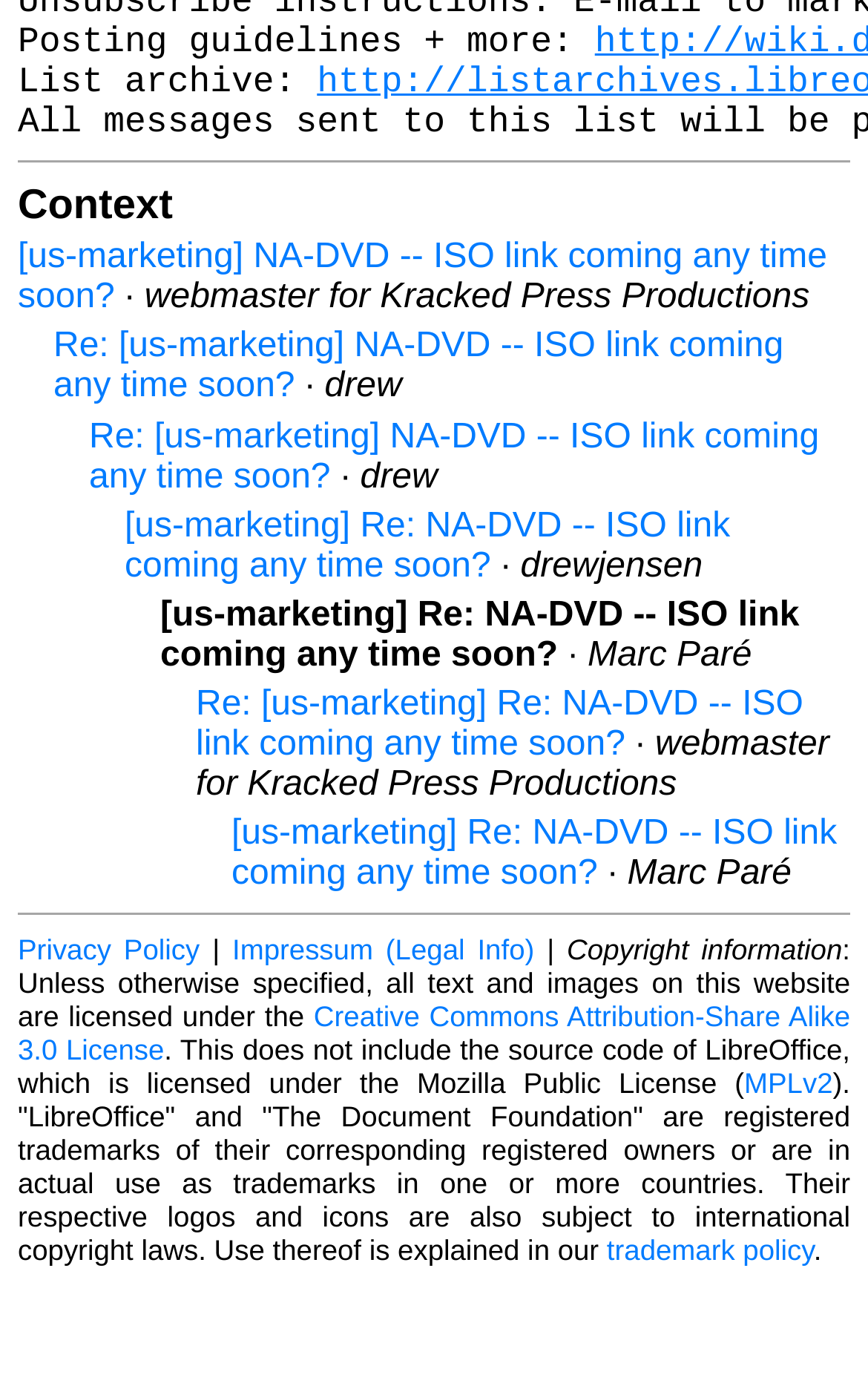Please determine the bounding box coordinates of the element to click on in order to accomplish the following task: "View thread about NA-DVD ISO link". Ensure the coordinates are four float numbers ranging from 0 to 1, i.e., [left, top, right, bottom].

[0.021, 0.172, 0.953, 0.228]